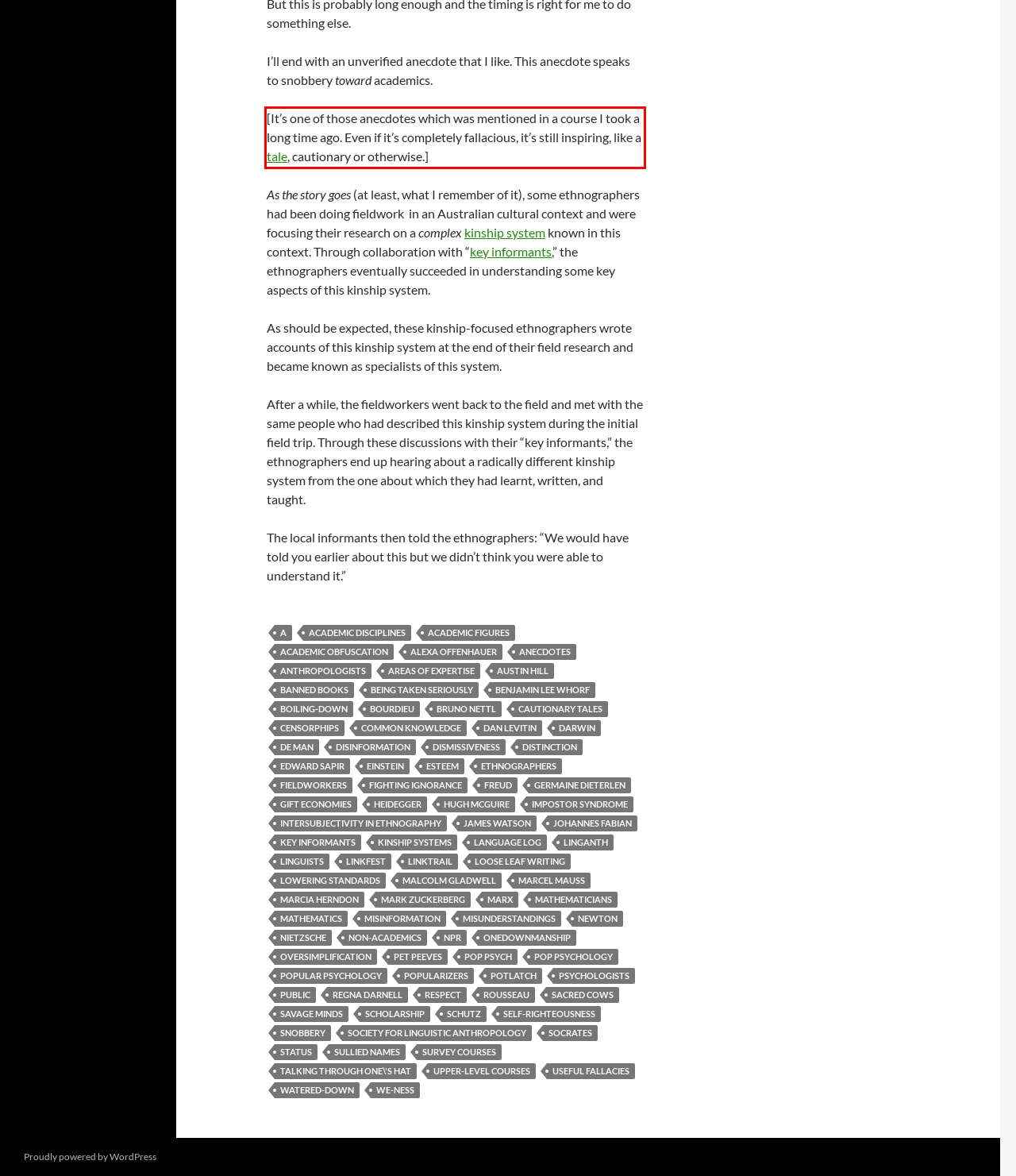Please recognize and transcribe the text located inside the red bounding box in the webpage image.

[It’s one of those anecdotes which was mentioned in a course I took a long time ago. Even if it’s completely fallacious, it’s still inspiring, like a tale, cautionary or otherwise.]